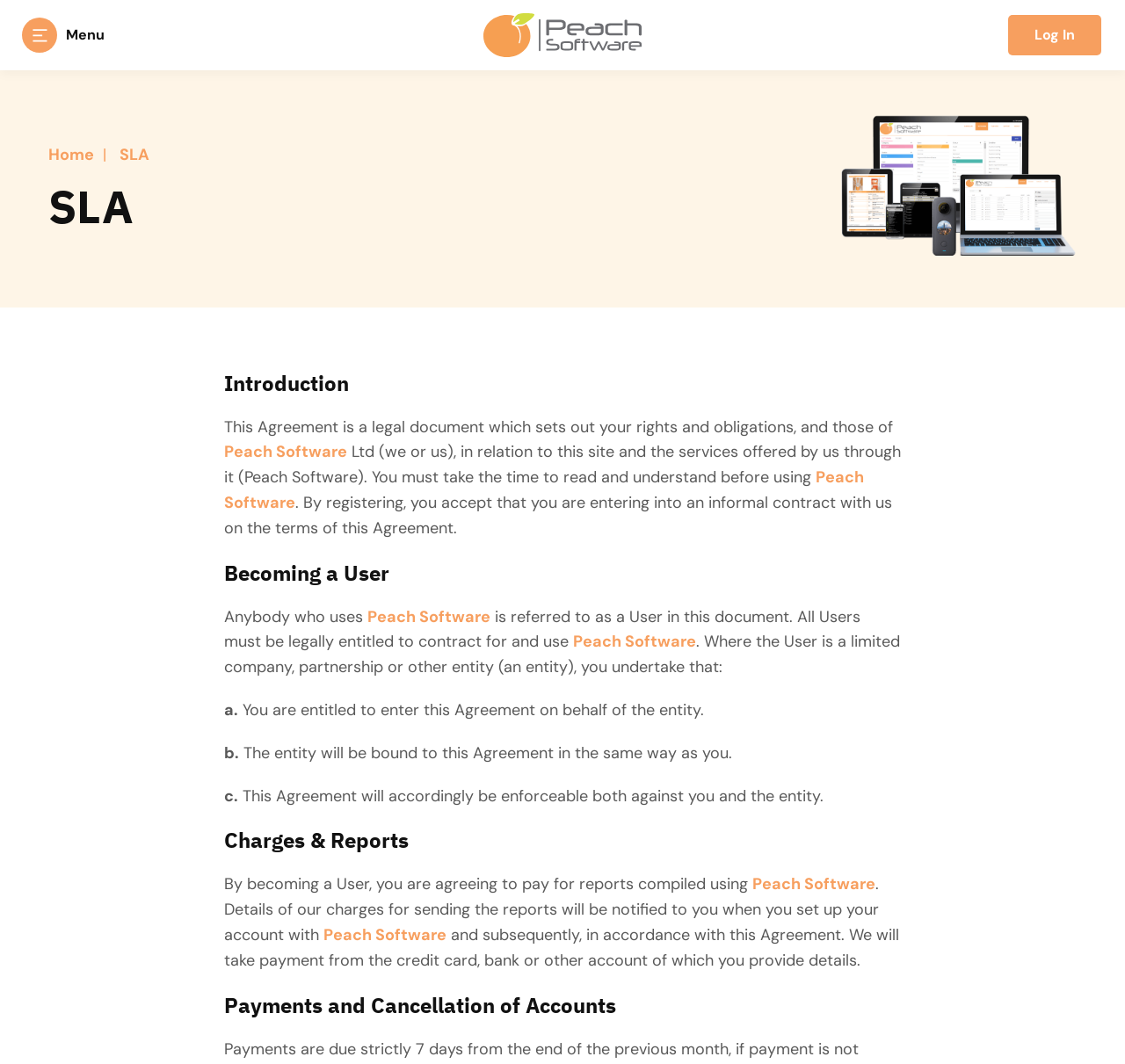What is the name of the software mentioned in the webpage?
Answer the question with a single word or phrase derived from the image.

Peach Software